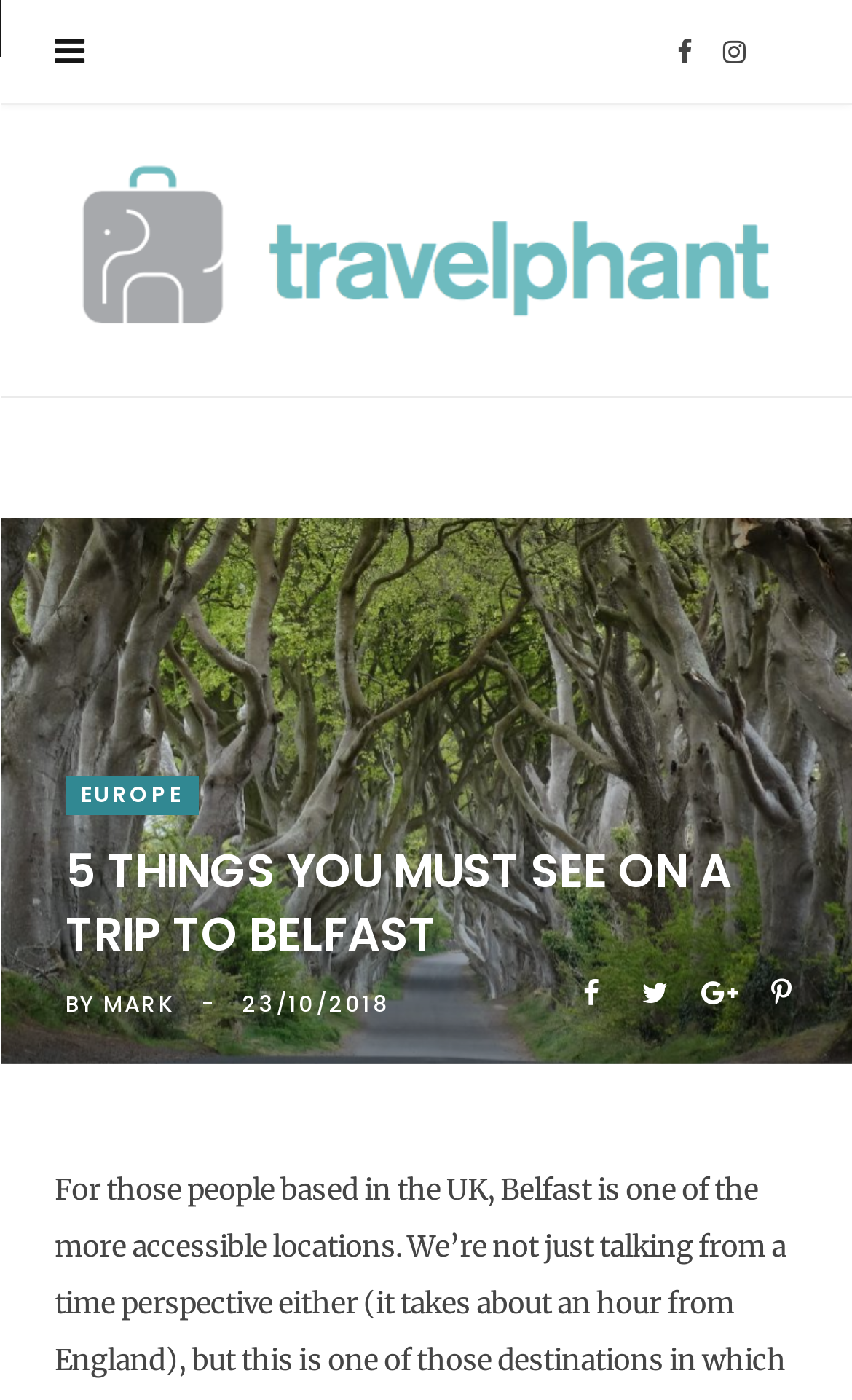Examine the screenshot and answer the question in as much detail as possible: How many images are there on the page?

There is one image on the page, which is the logo of 'Travelphant Travel Blog'.